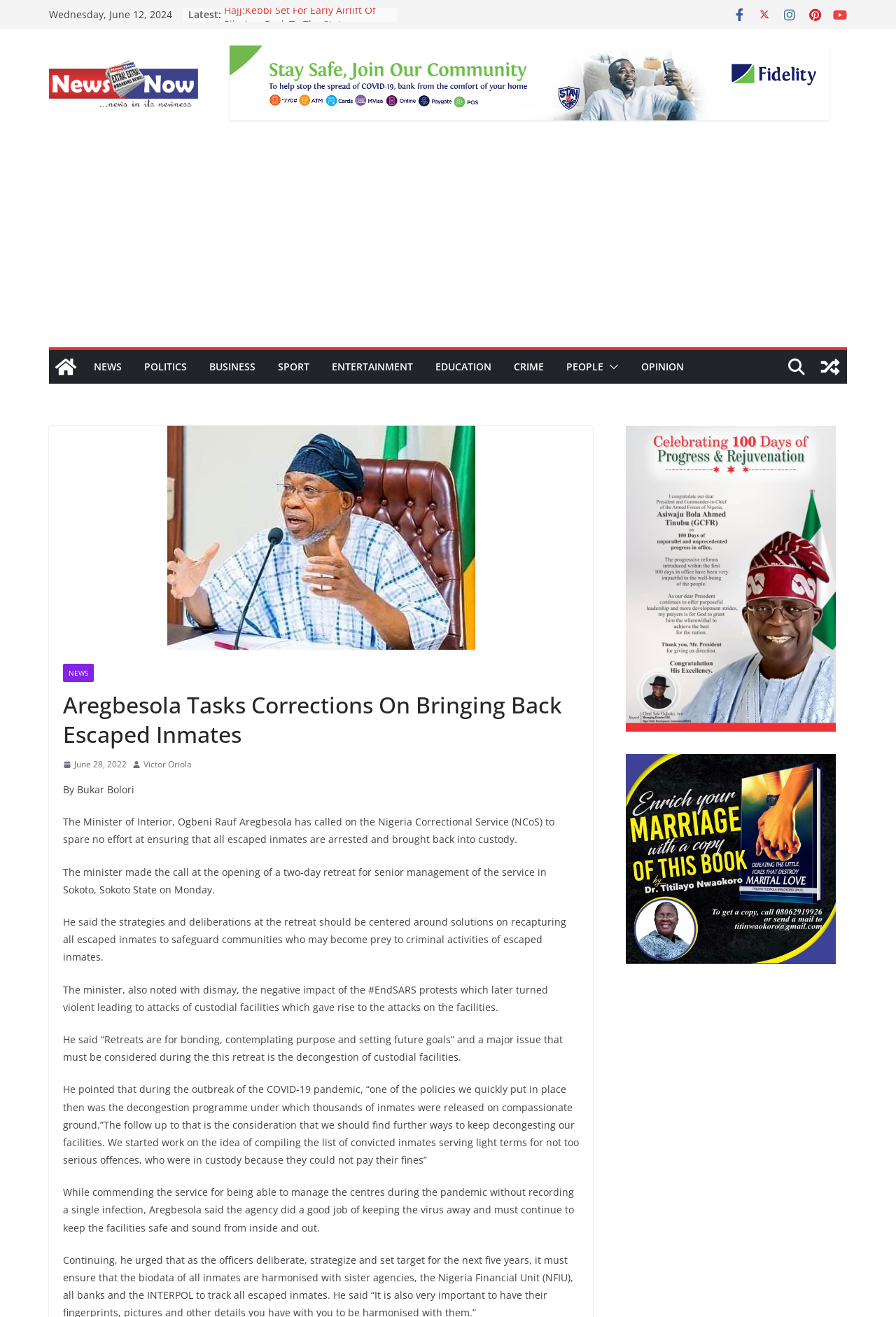Locate the bounding box coordinates of the segment that needs to be clicked to meet this instruction: "View a random post".

[0.908, 0.266, 0.945, 0.291]